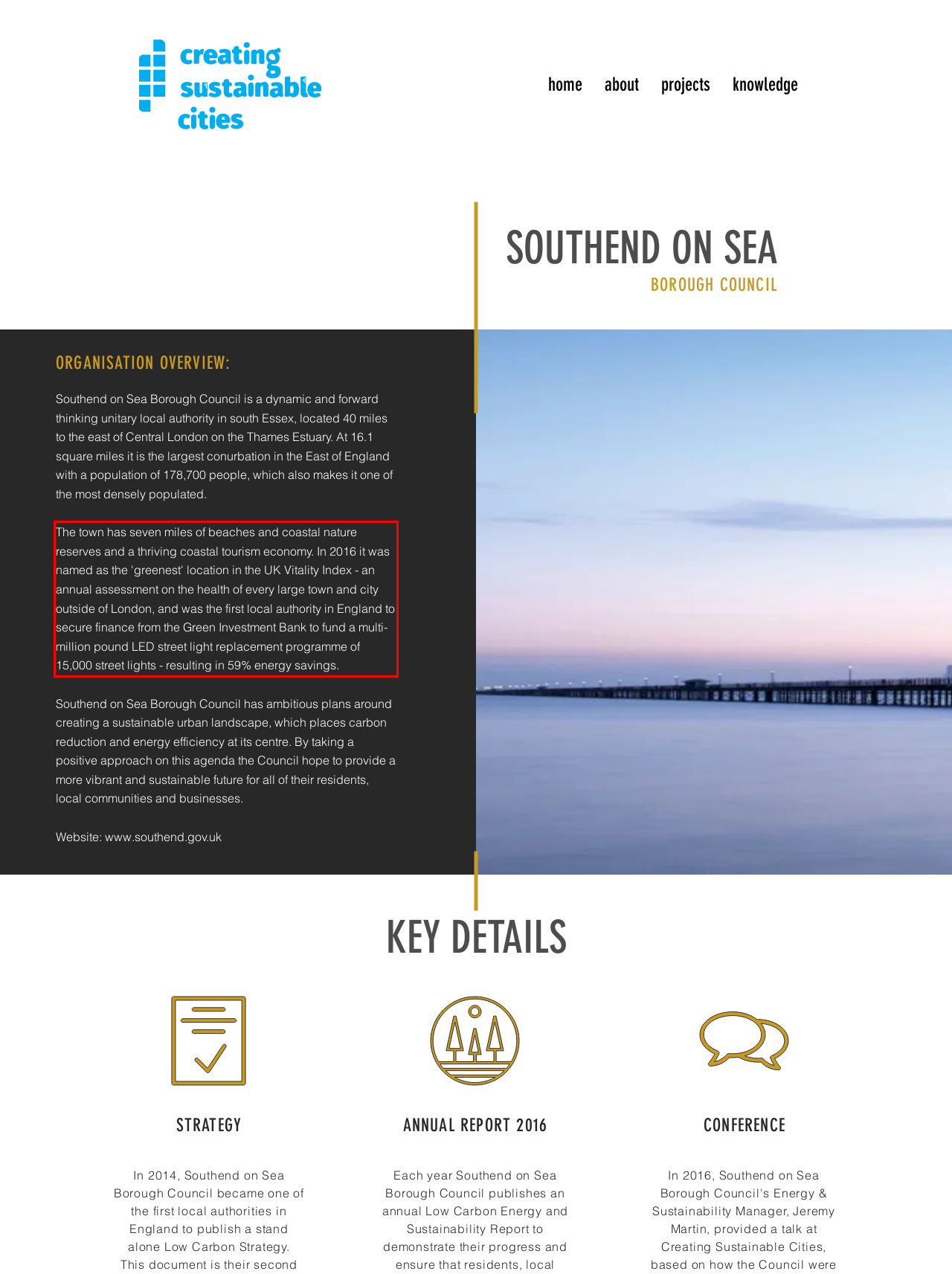Please perform OCR on the text content within the red bounding box that is highlighted in the provided webpage screenshot.

The town has seven miles of beaches and coastal nature reserves and a thriving coastal tourism economy. In 2016 it was named as the 'greenest' location in the UK Vitality Index - an annual assessment on the health of every large town and city outside of London, and was the first local authority in England to secure finance from the Green Investment Bank to fund a multi-million pound LED street light replacement programme of 15,000 street lights - resulting in 59% energy savings.